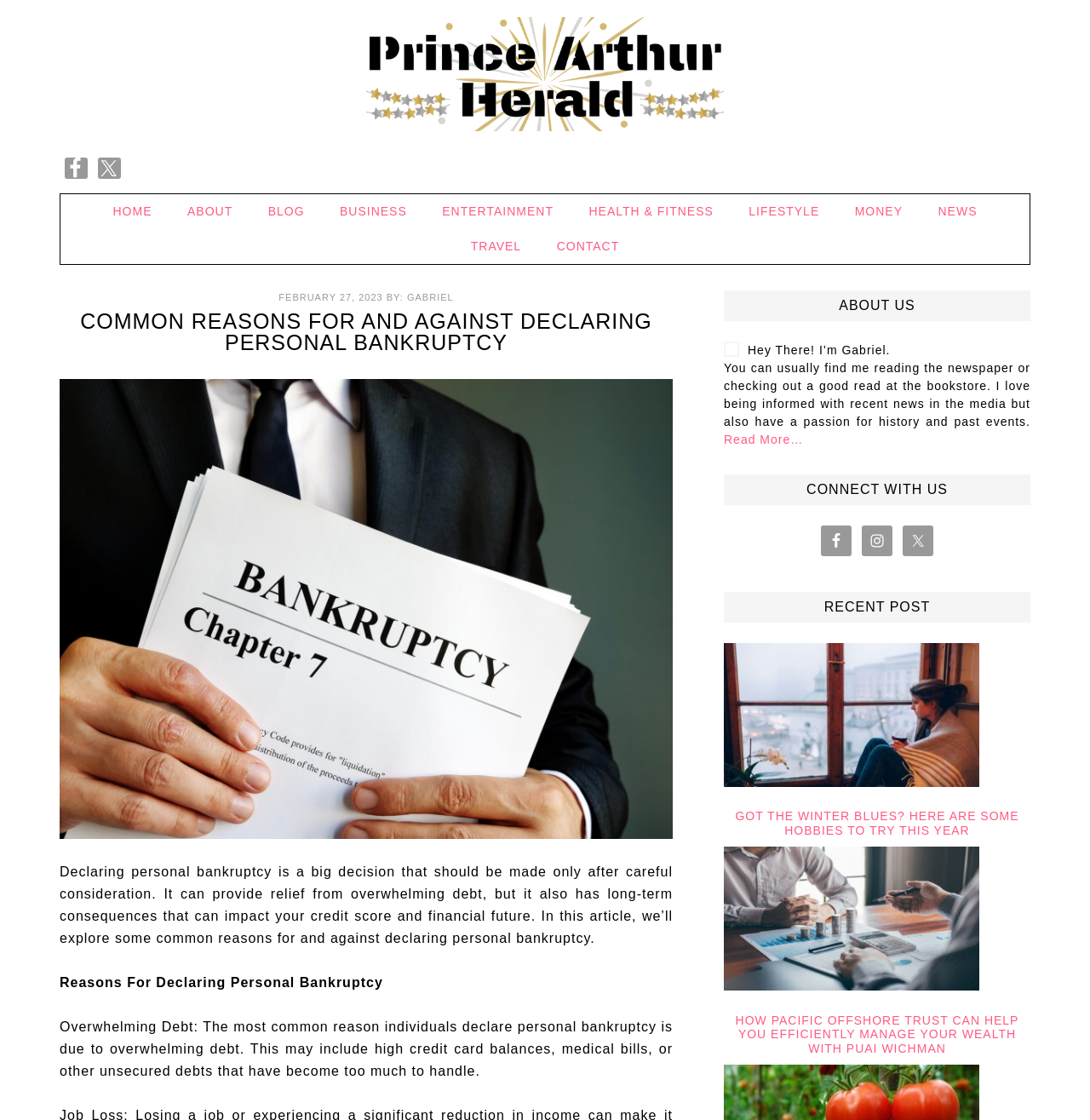Give a complete and precise description of the webpage's appearance.

This webpage is about personal finance, specifically discussing the reasons for and against declaring personal bankruptcy. At the top, there is a navigation menu with links to various sections, including "HOME", "ABOUT", "BLOG", and others. Below the navigation menu, there is a header section with a title "COMMON REASONS FOR AND AGAINST DECLARING PERSONAL BANKRUPTCY" and a subheading with the date "FEBRUARY 27, 2023" and the author's name "GABRIEL".

The main content of the webpage is divided into sections. The first section explains the reasons for declaring personal bankruptcy, including overwhelming debt. The text is accompanied by a heading "Reasons For Declaring Personal Bankruptcy". 

To the right of the main content, there is a sidebar with several sections. The first section is about the author, Gabriel, with a brief bio and a link to "Read More…". Below that, there is a section titled "CONNECT WITH US" with links to the author's social media profiles, including Facebook, Instagram, and Twitter. Each social media link is accompanied by an icon.

Further down the sidebar, there is a section titled "RECENT POST" with two article summaries, including "Got the Winter Blues? Here are Some Hobbies to Try This Year" and "How Pacific Offshore Trust Can Help You Efficiently Manage Your Wealth With Puai Wichman". Each article summary has a heading and a link to the full article.

At the very top of the webpage, there are links to the author's social media profiles, including Facebook and Twitter, with their respective icons.